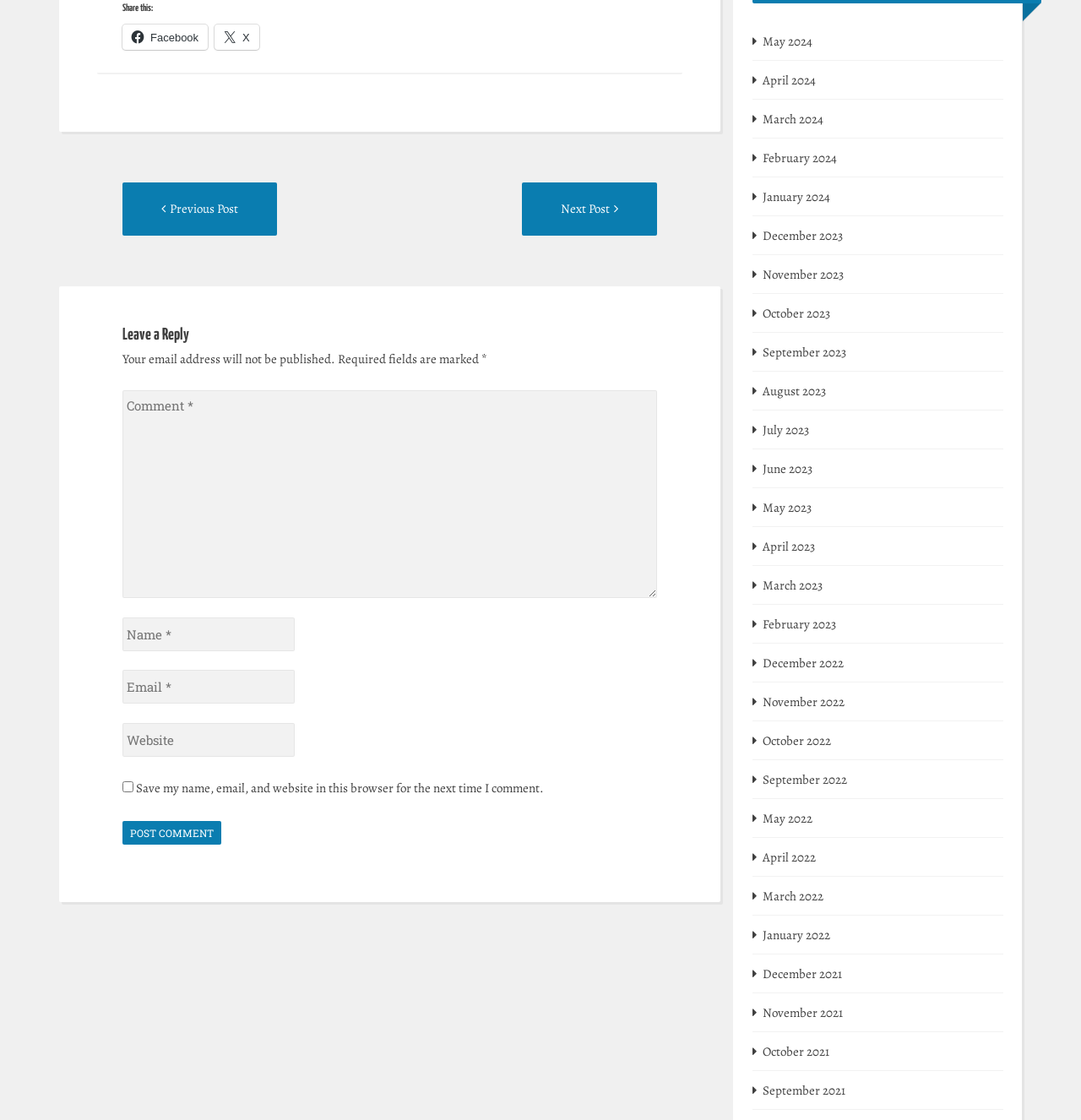Pinpoint the bounding box coordinates of the element that must be clicked to accomplish the following instruction: "Click on the Post Comment button". The coordinates should be in the format of four float numbers between 0 and 1, i.e., [left, top, right, bottom].

[0.113, 0.733, 0.205, 0.754]